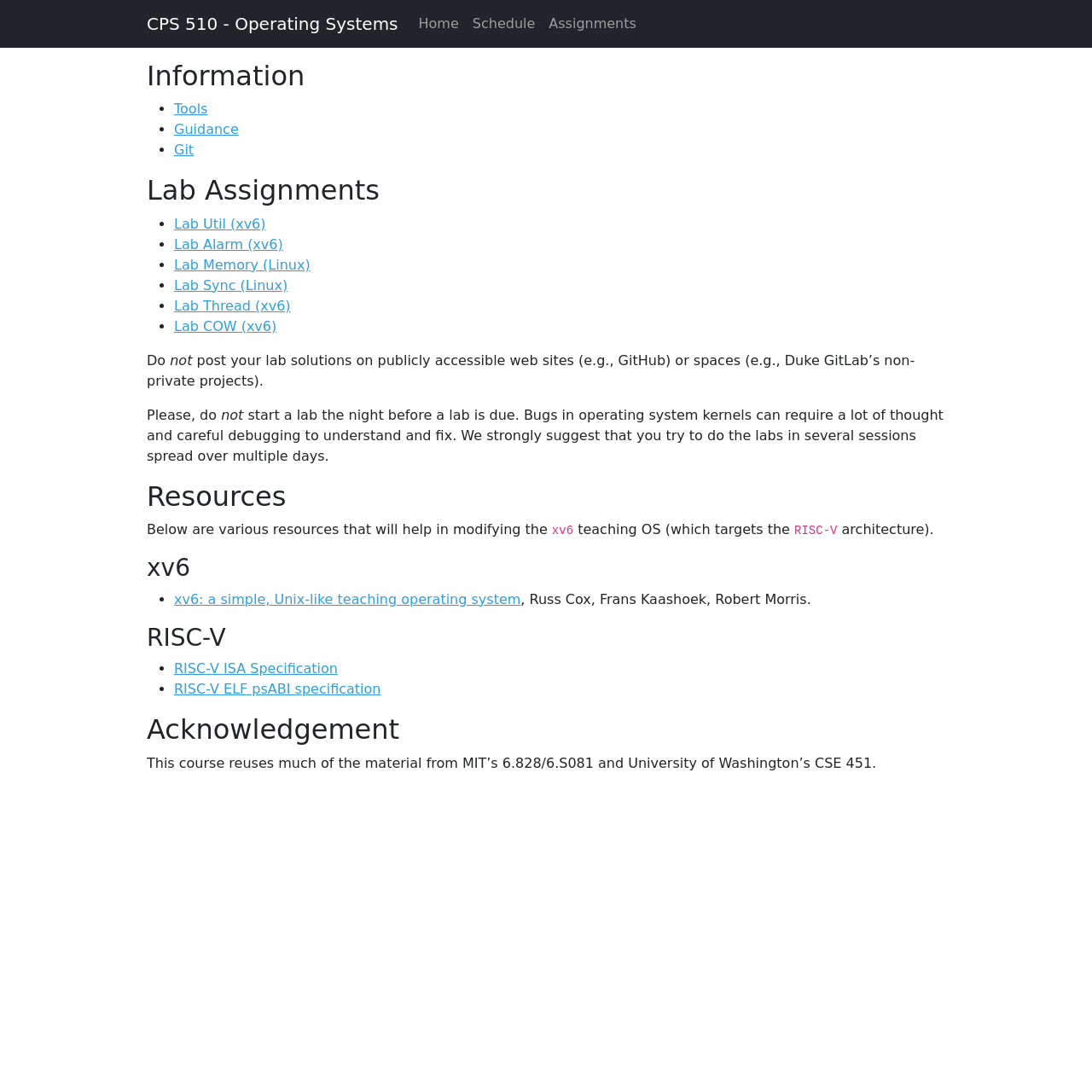Identify the bounding box coordinates of the clickable section necessary to follow the following instruction: "Visit Greater Fort Erie". The coordinates should be presented as four float numbers from 0 to 1, i.e., [left, top, right, bottom].

None